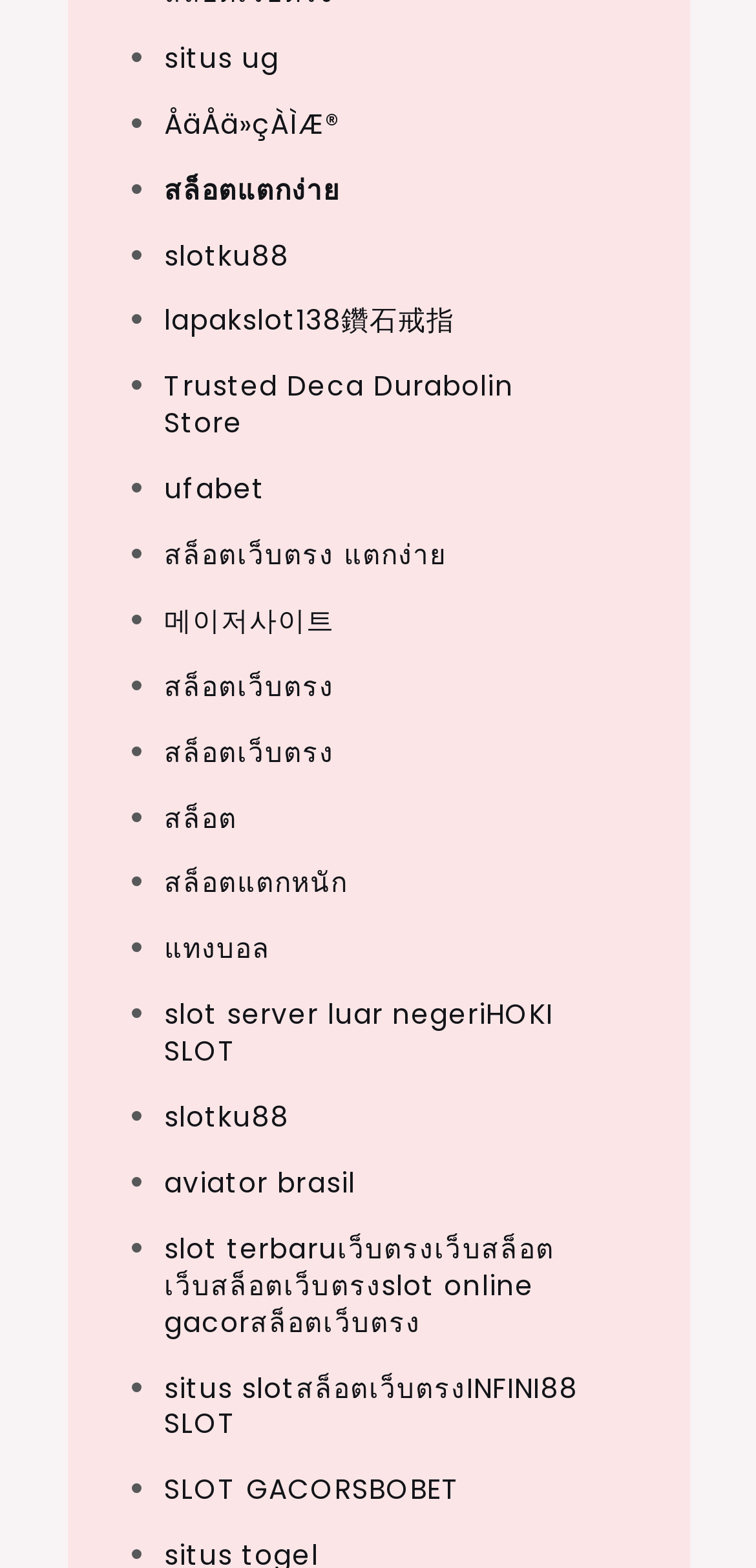Could you indicate the bounding box coordinates of the region to click in order to complete this instruction: "Check out 메이저사이트 link".

[0.217, 0.383, 0.443, 0.408]